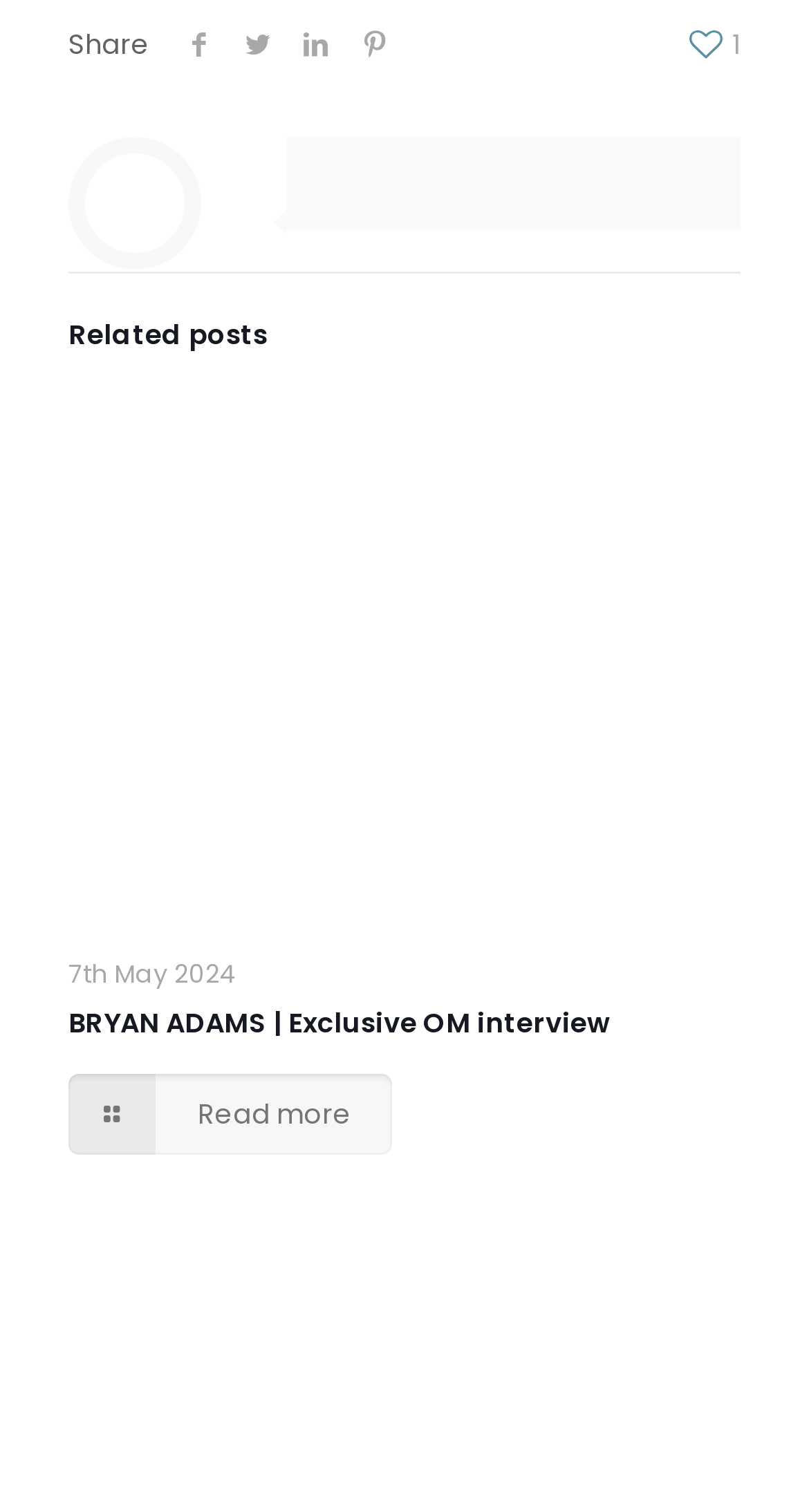Determine the bounding box coordinates for the region that must be clicked to execute the following instruction: "Share on LinkedIn".

[0.355, 0.017, 0.427, 0.043]